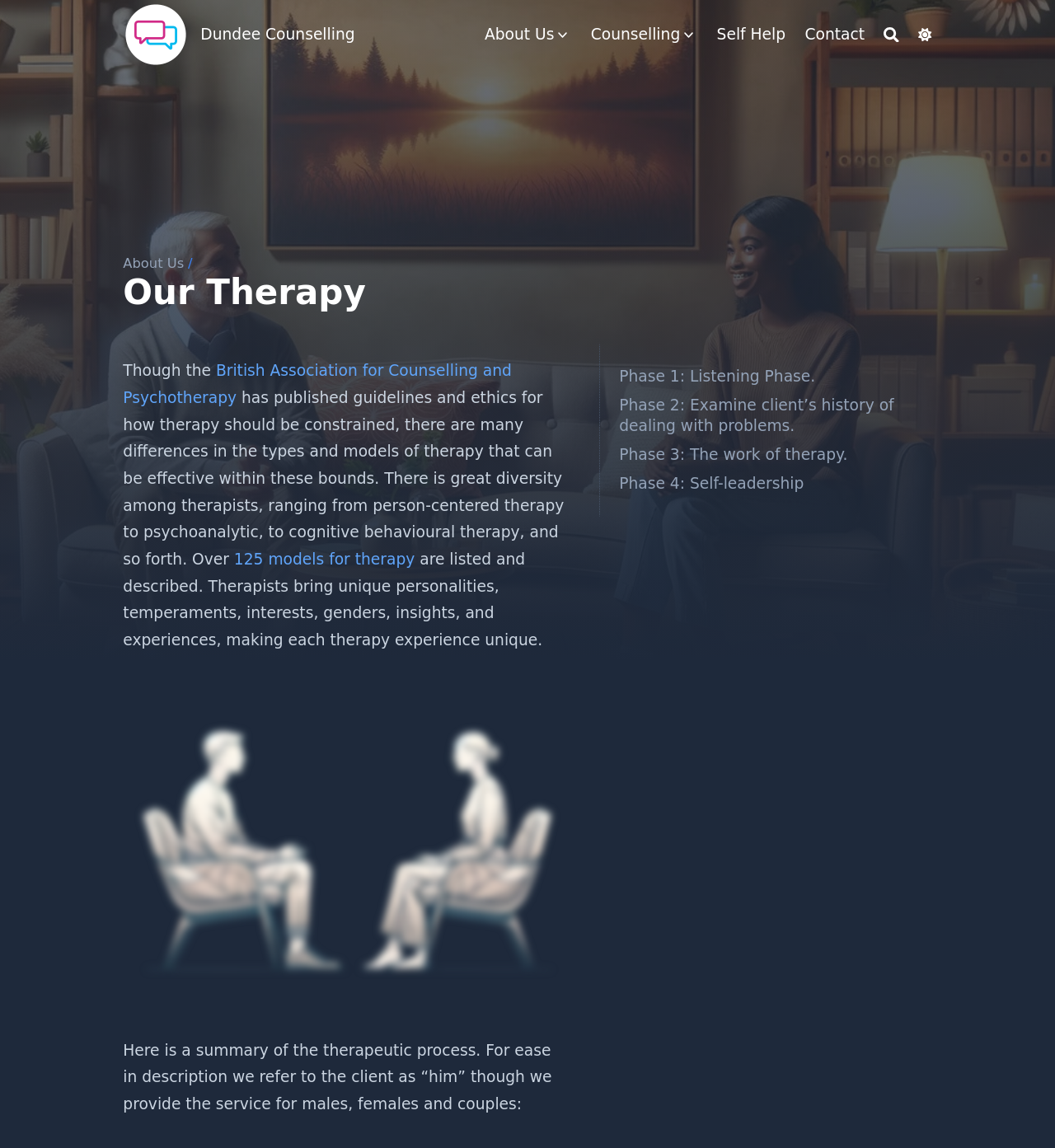What is the name of the counselling service?
Answer the question with detailed information derived from the image.

The name of the counselling service can be found in the top-left corner of the webpage, where it says 'Our Therapy · Dundee Counselling'. This is likely the title of the webpage and the name of the counselling service.